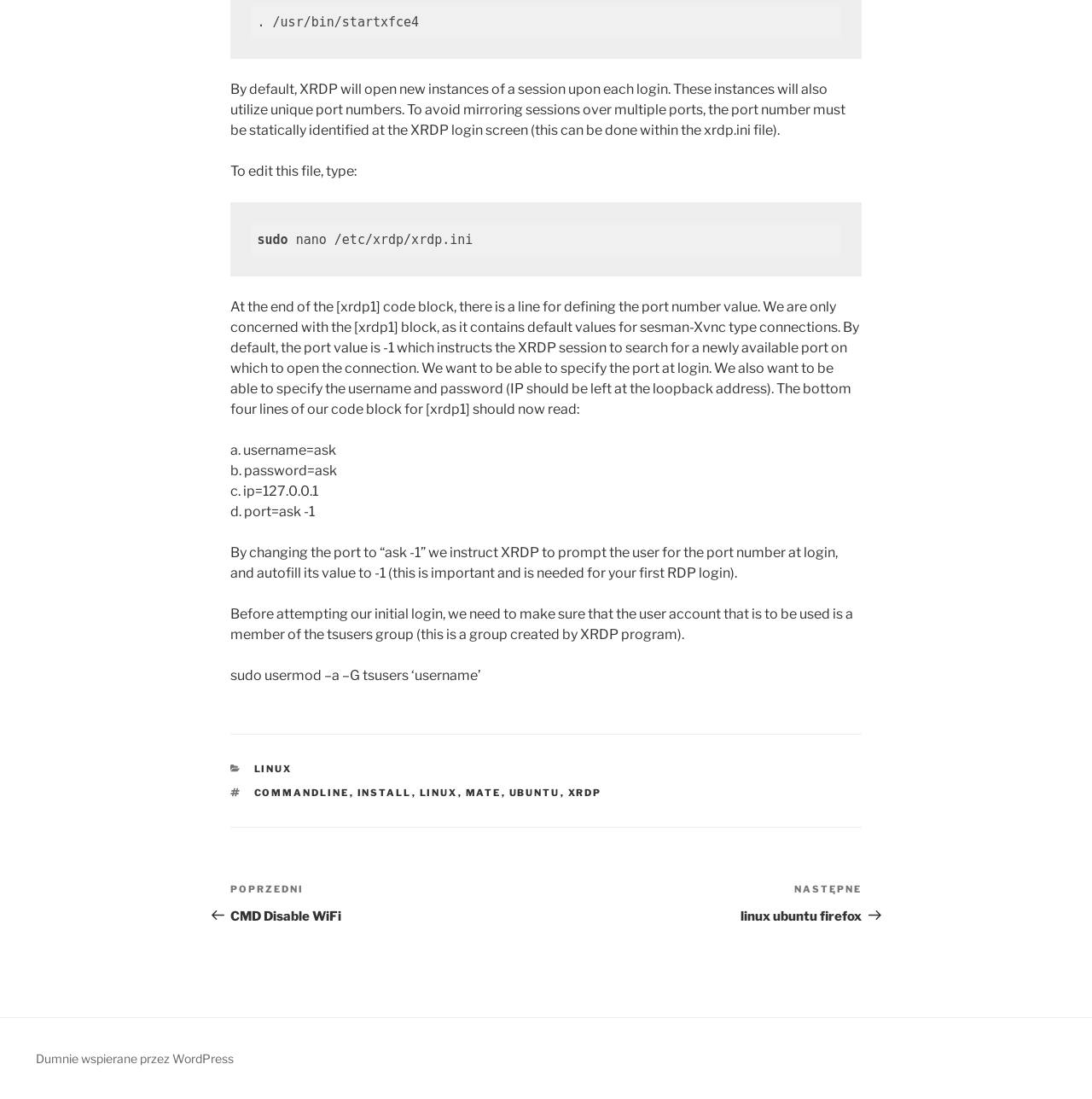Find the bounding box coordinates of the clickable area required to complete the following action: "Click on the 'XRDP' link".

[0.52, 0.716, 0.551, 0.726]